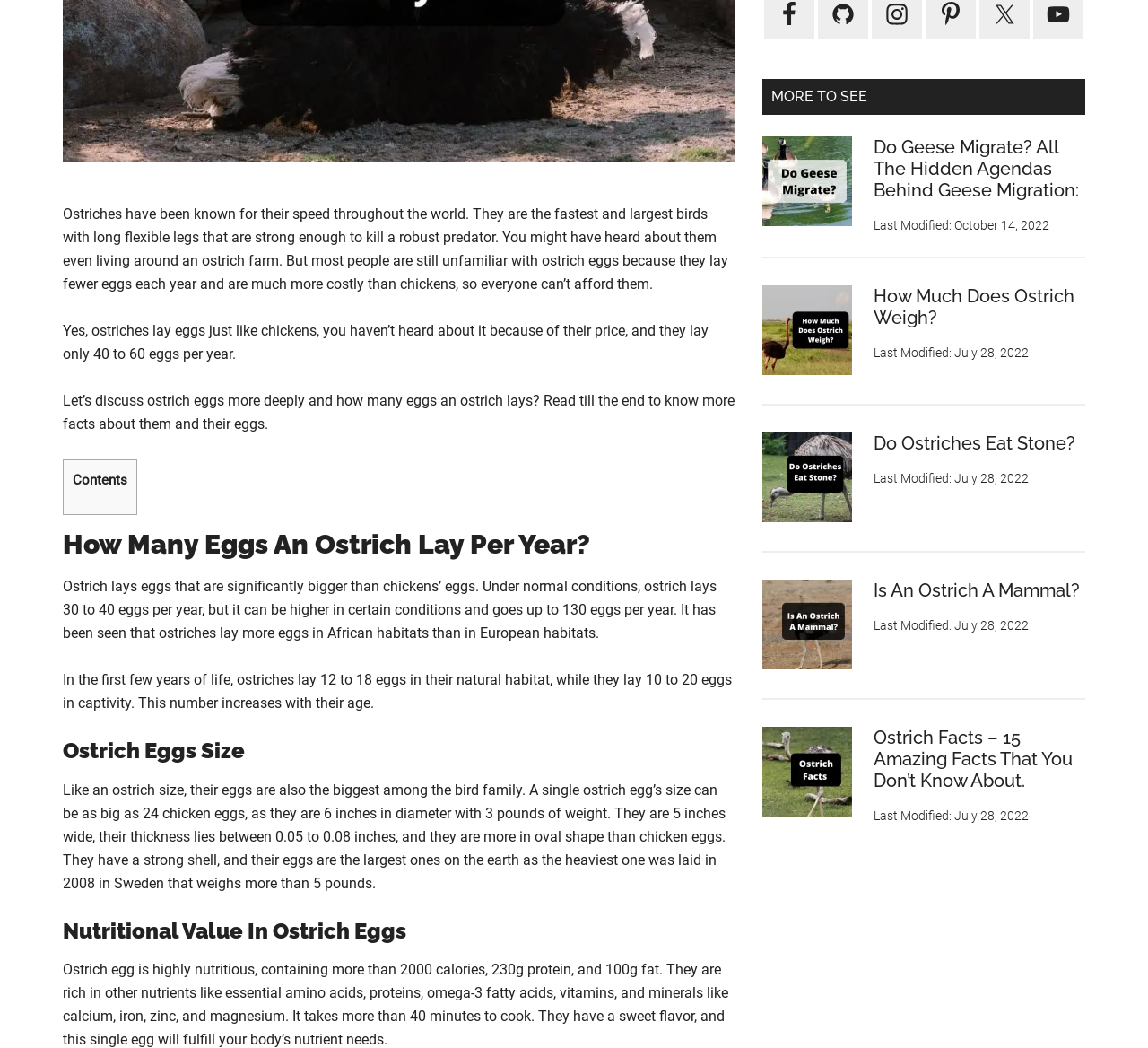Identify the bounding box coordinates for the UI element described as follows: "Do Ostriches Eat Stone?". Ensure the coordinates are four float numbers between 0 and 1, formatted as [left, top, right, bottom].

[0.761, 0.413, 0.937, 0.434]